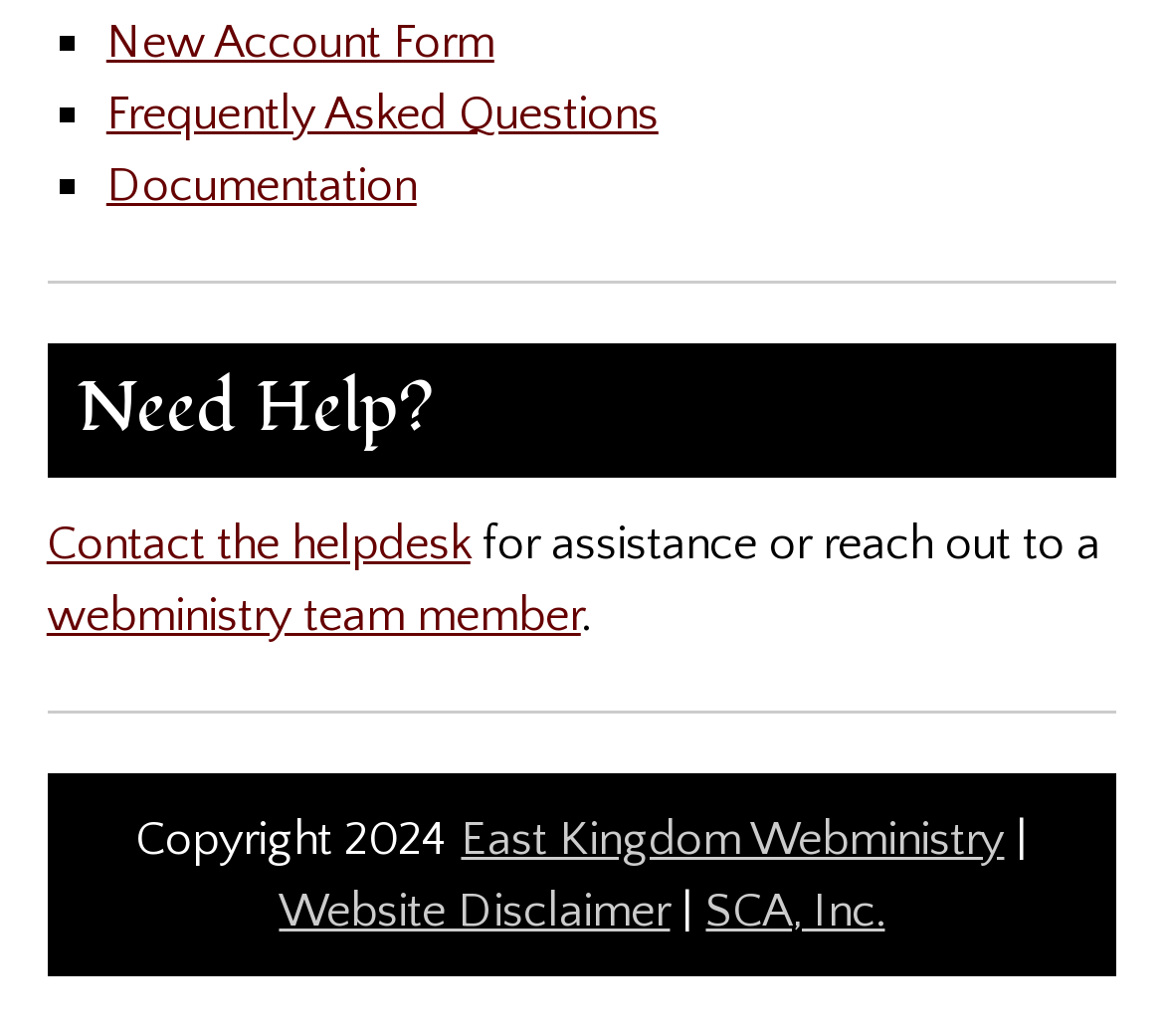Refer to the image and provide an in-depth answer to the question: 
What is the name of the organization that owns the website?

The link 'SCA, Inc.' is likely the name of the organization that owns or operates the website, as it is often common to find the organization's name in the footer section of a website.